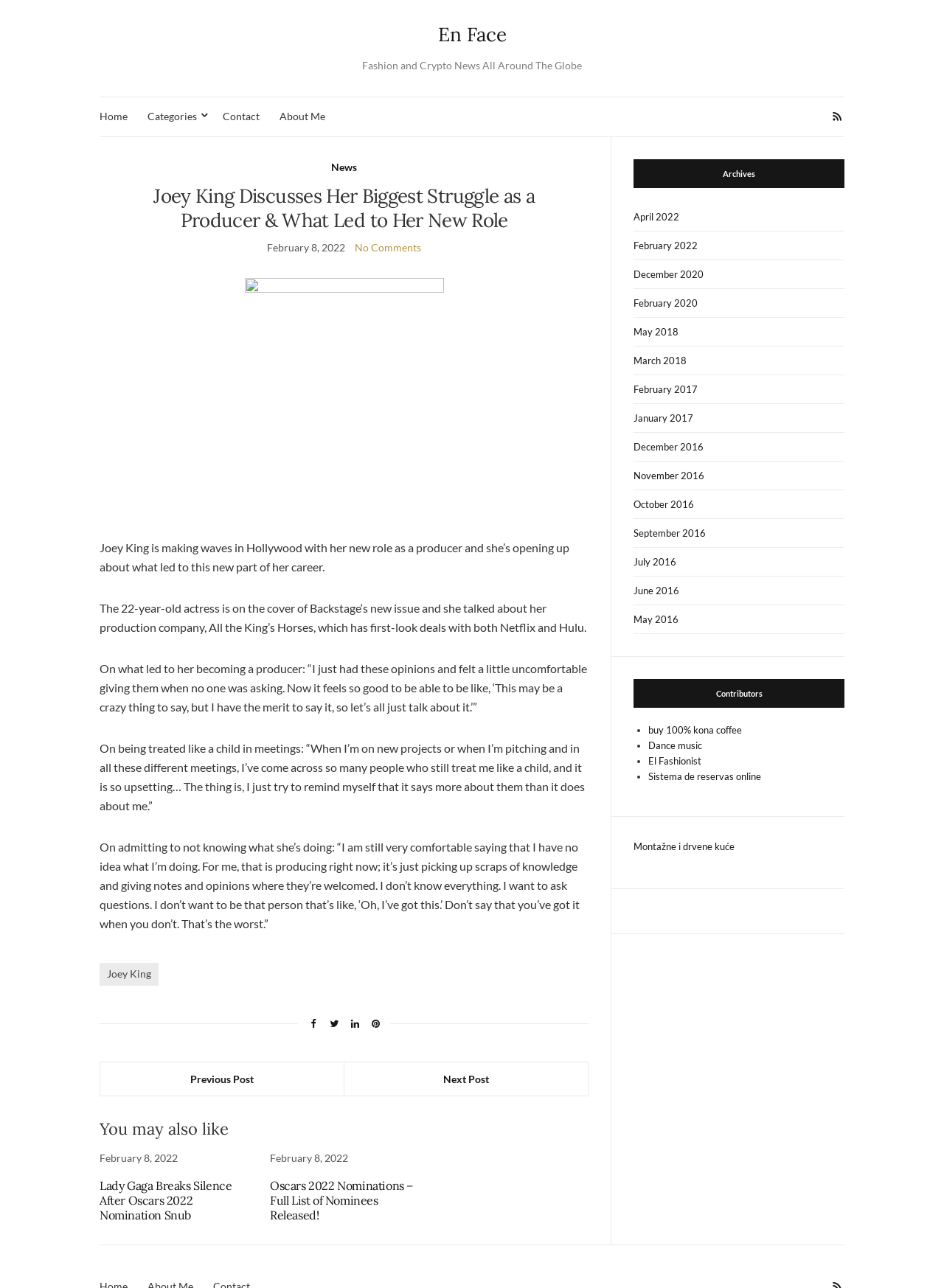What is the name of the magazine Joey King is on the cover of?
Please provide a full and detailed response to the question.

The article mentions that Joey King is on the cover of Backstage's new issue, where she talked about her production company.